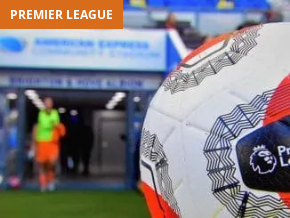Where are the players emerging from?
Based on the screenshot, answer the question with a single word or phrase.

The tunnel